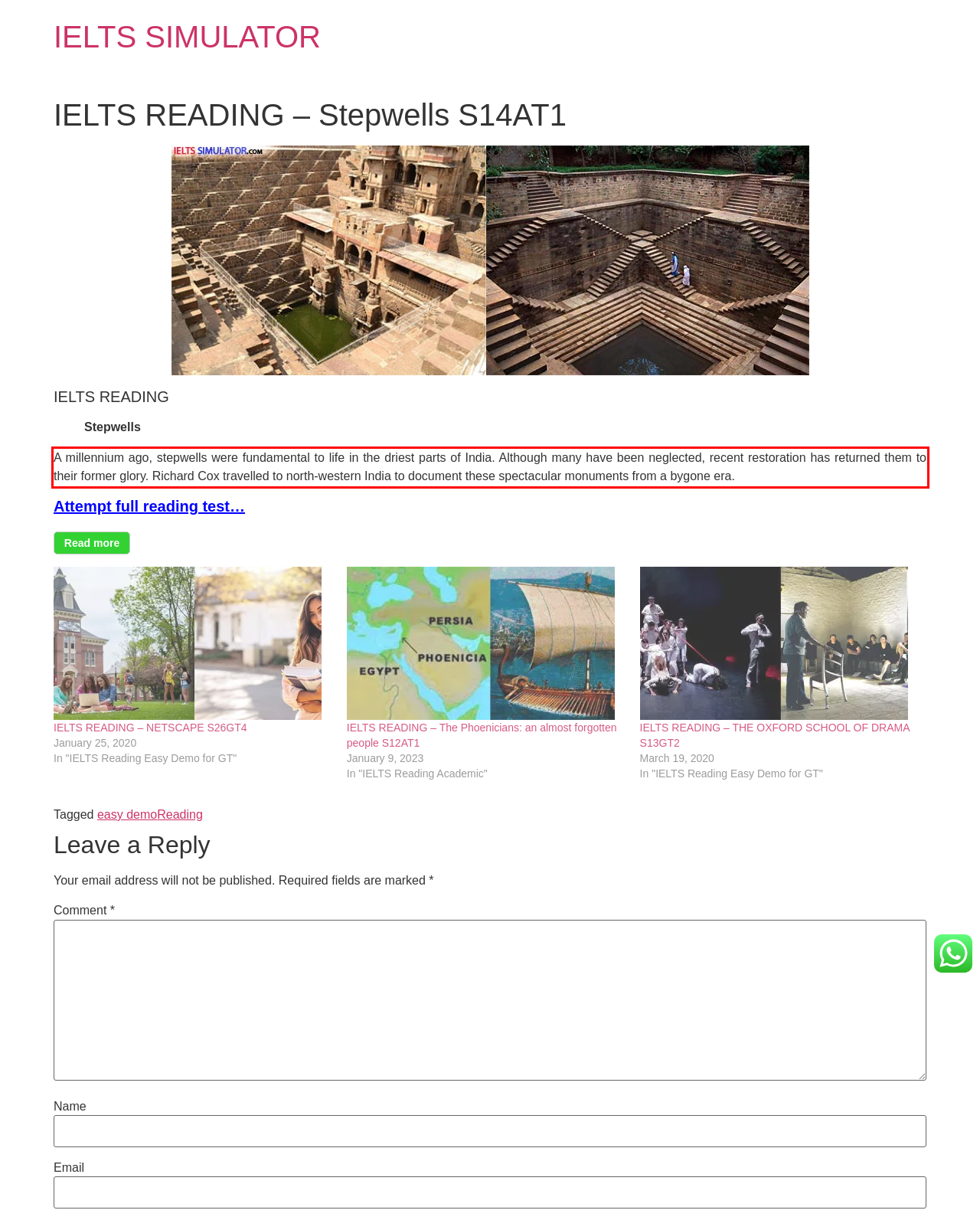Given a screenshot of a webpage containing a red rectangle bounding box, extract and provide the text content found within the red bounding box.

A millennium ago, stepwells were fundamental to life in the driest parts of India. Although many have been neglected, recent restoration has returned them to their former glory. Richard Cox travelled to north-western India to document these spectacular monuments from a bygone era.